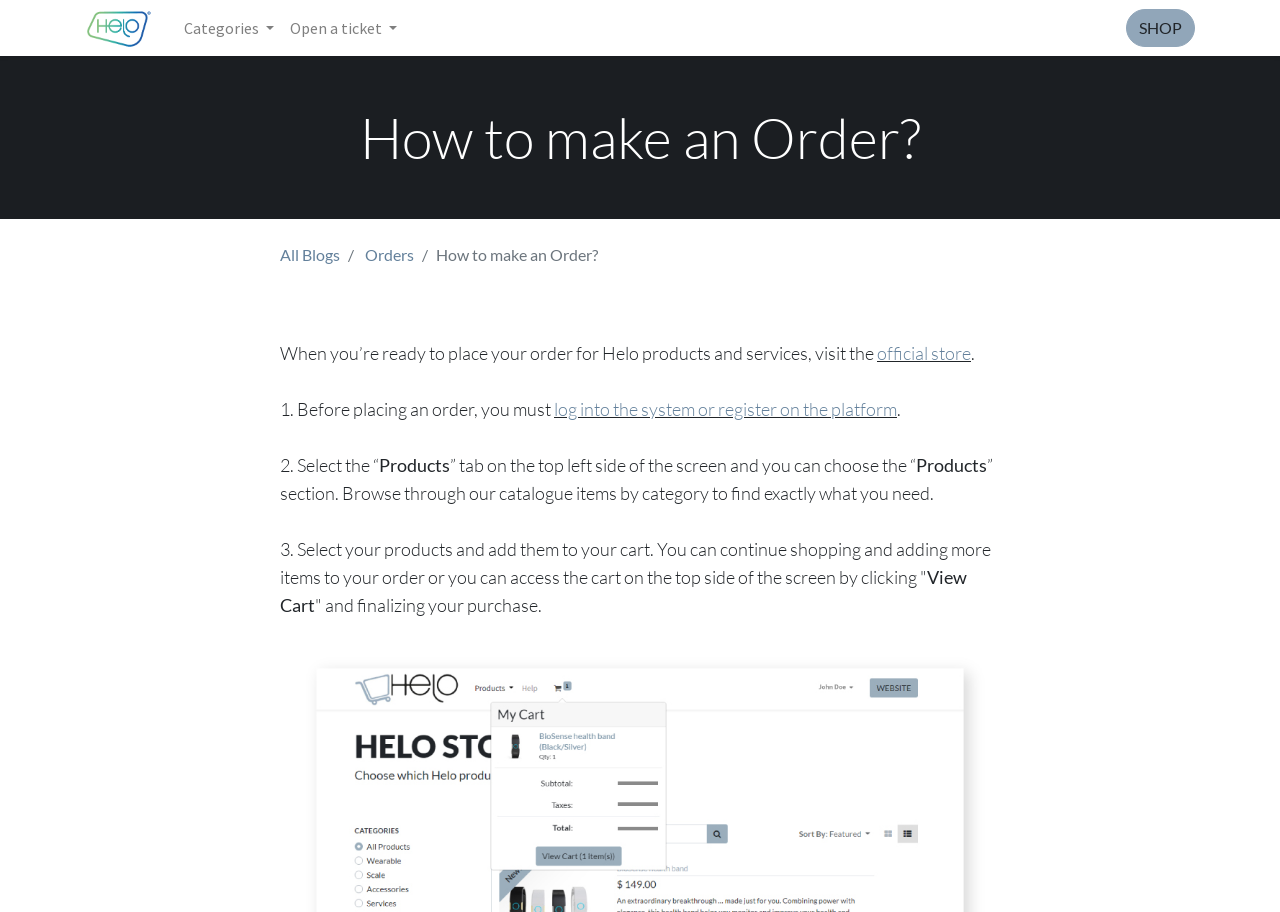Please identify the bounding box coordinates of the clickable area that will fulfill the following instruction: "Go to SHOP". The coordinates should be in the format of four float numbers between 0 and 1, i.e., [left, top, right, bottom].

[0.88, 0.01, 0.934, 0.052]